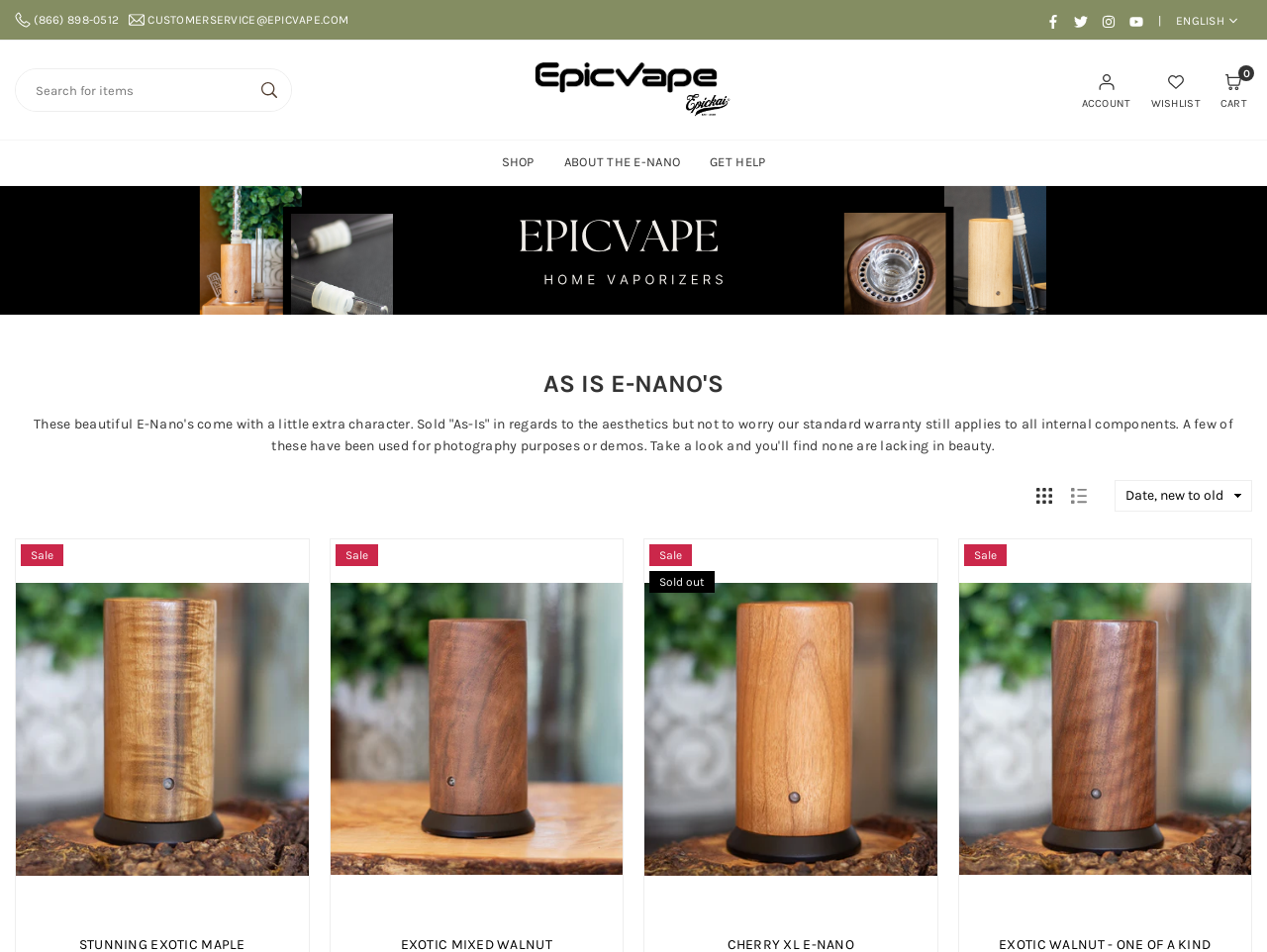Using the provided description title="Grid View", find the bounding box coordinates for the UI element. Provide the coordinates in (top-left x, top-left y, bottom-right x, bottom-right y) format, ensuring all values are between 0 and 1.

[0.811, 0.502, 0.836, 0.539]